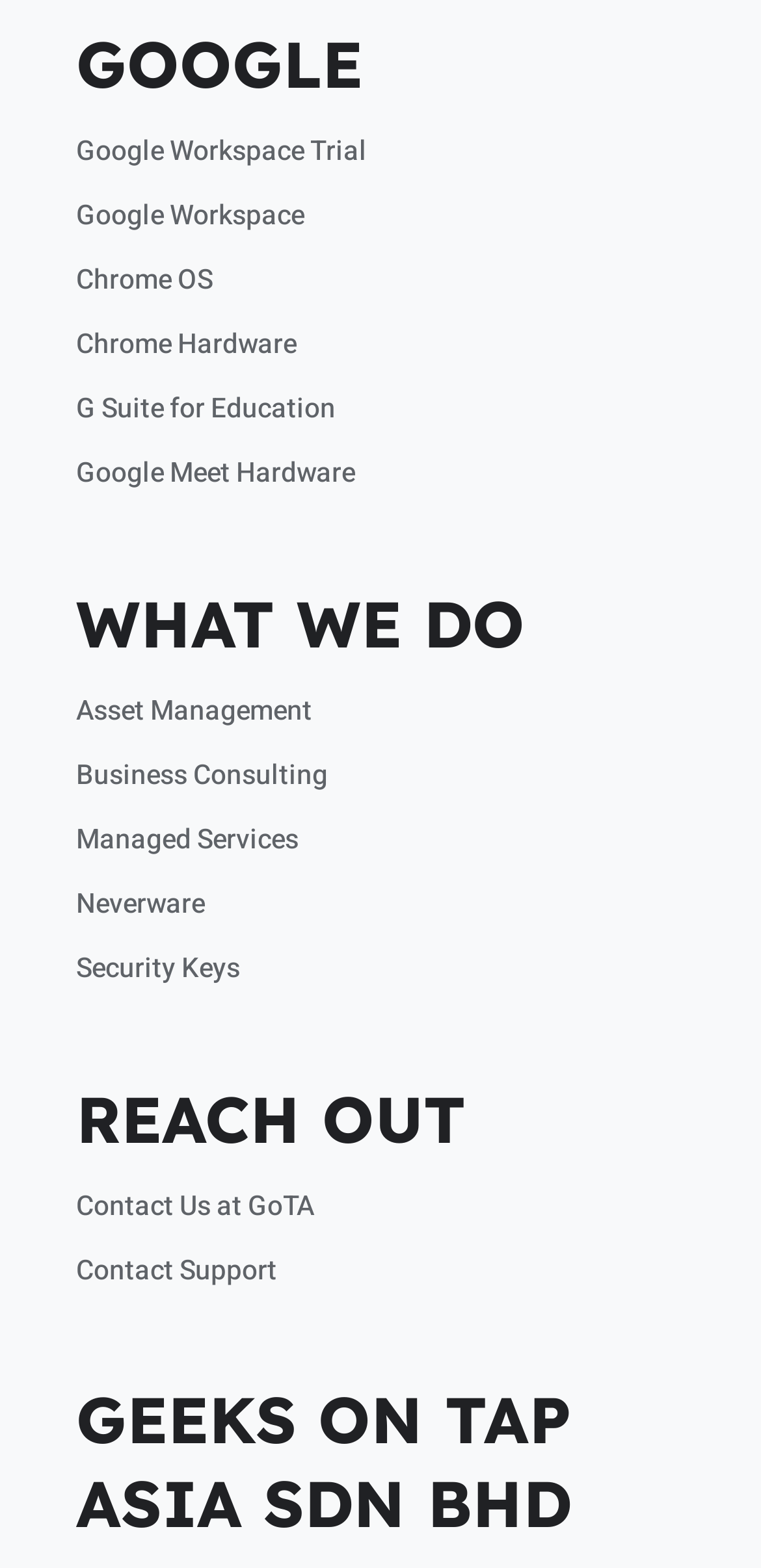Utilize the information from the image to answer the question in detail:
What is the second section on the webpage?

The second section on the webpage is 'WHAT WE DO' which is indicated by the element with bounding box coordinates [0.1, 0.372, 0.69, 0.438] and is of type 'heading'. This section is below the 'GOOGLE' heading and above the links 'Asset Management', 'Business Consulting', etc.